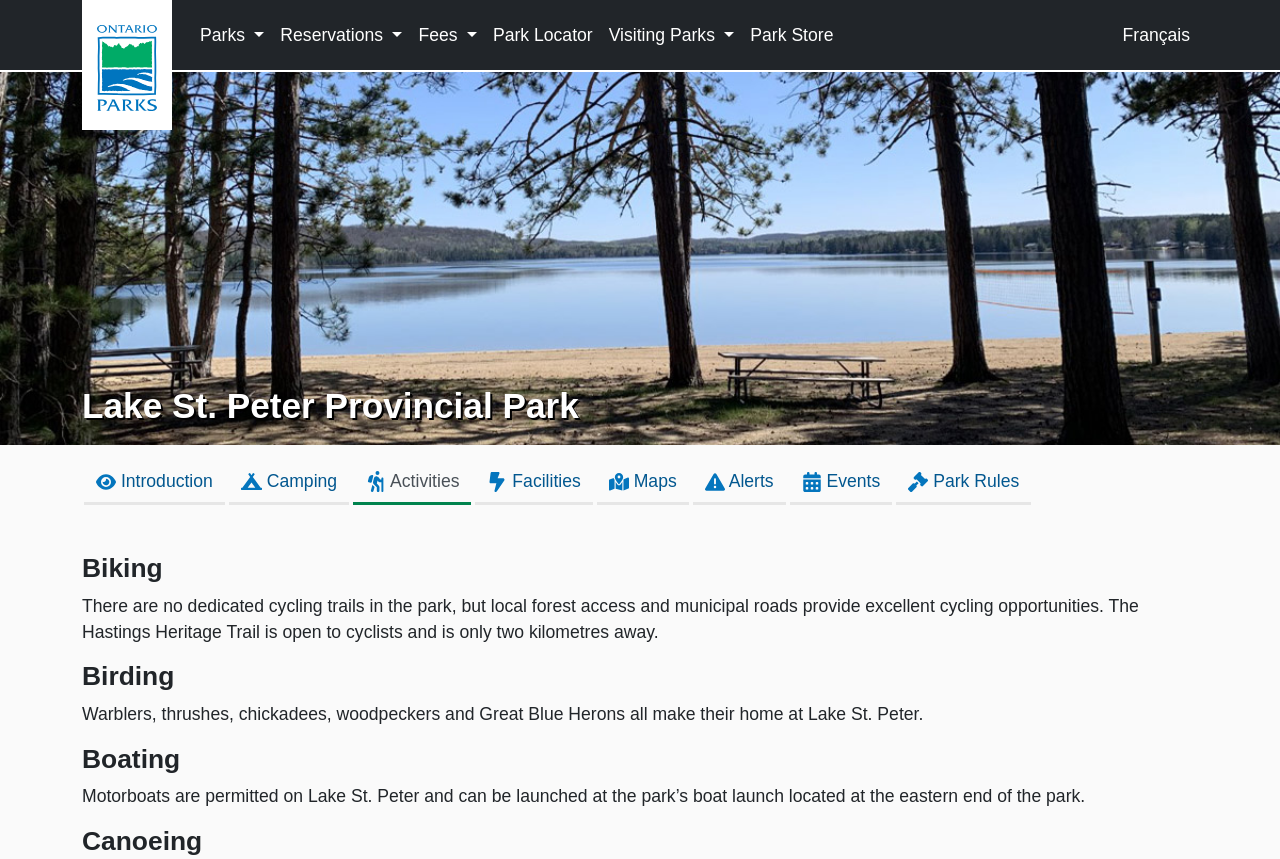Generate the text content of the main heading of the webpage.

Lake St. Peter Provincial Park